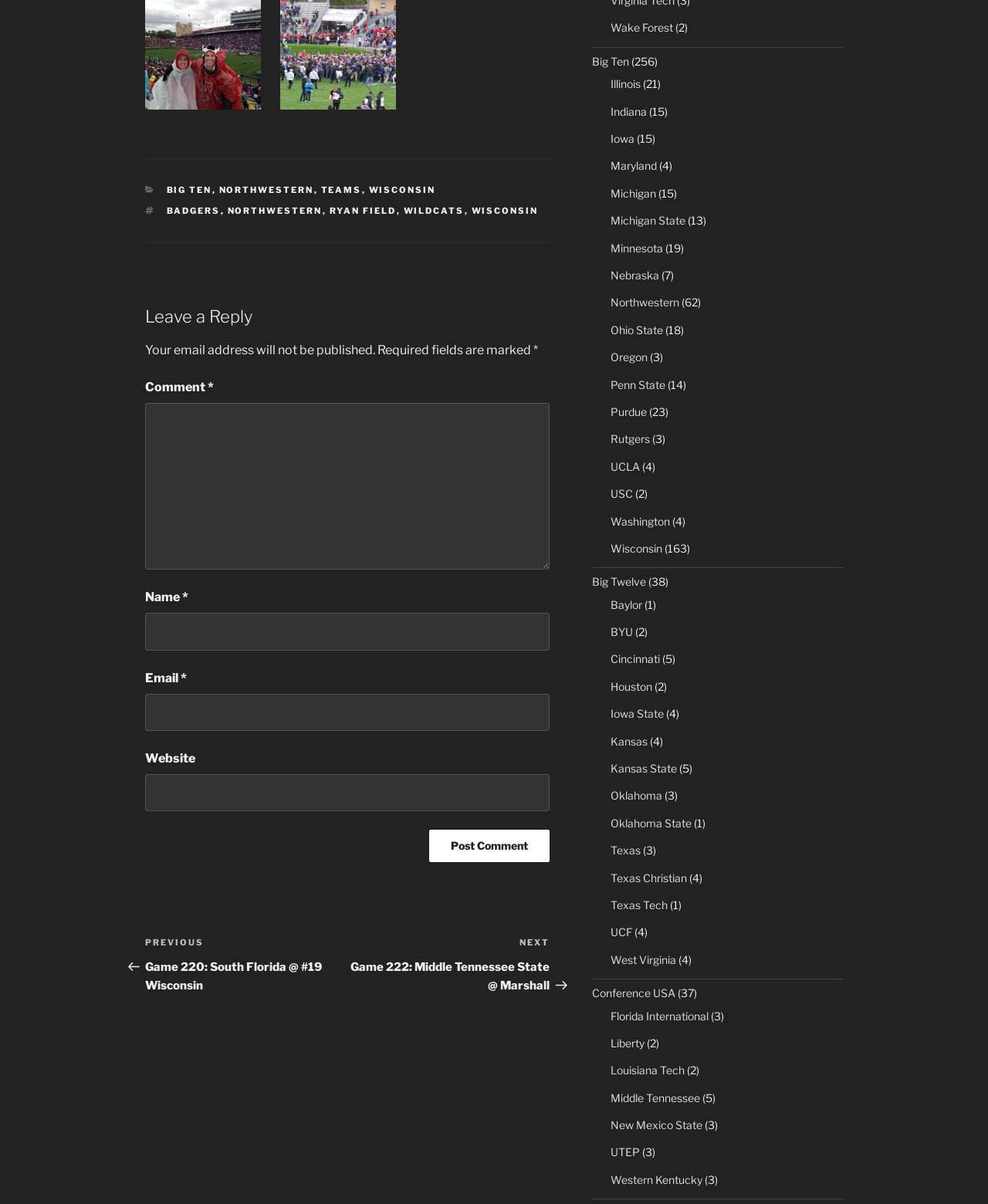Find and specify the bounding box coordinates that correspond to the clickable region for the instruction: "Click on the 'Wisconsin' link".

[0.477, 0.171, 0.545, 0.18]